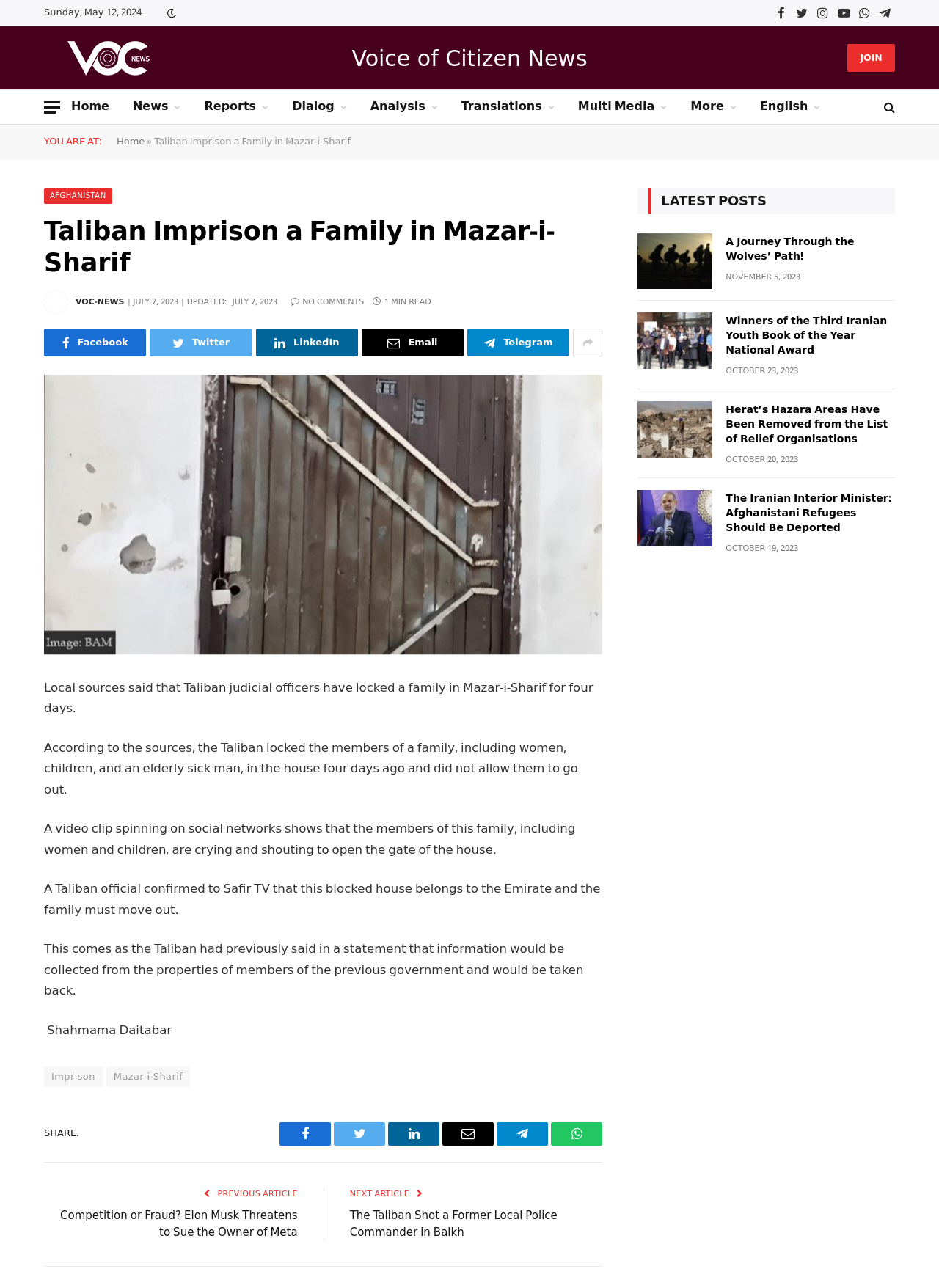Review the image closely and give a comprehensive answer to the question: What is the date of the article?

I found the date of the article by looking at the time element with the text 'JULY 7, 2023' which is located below the article title.